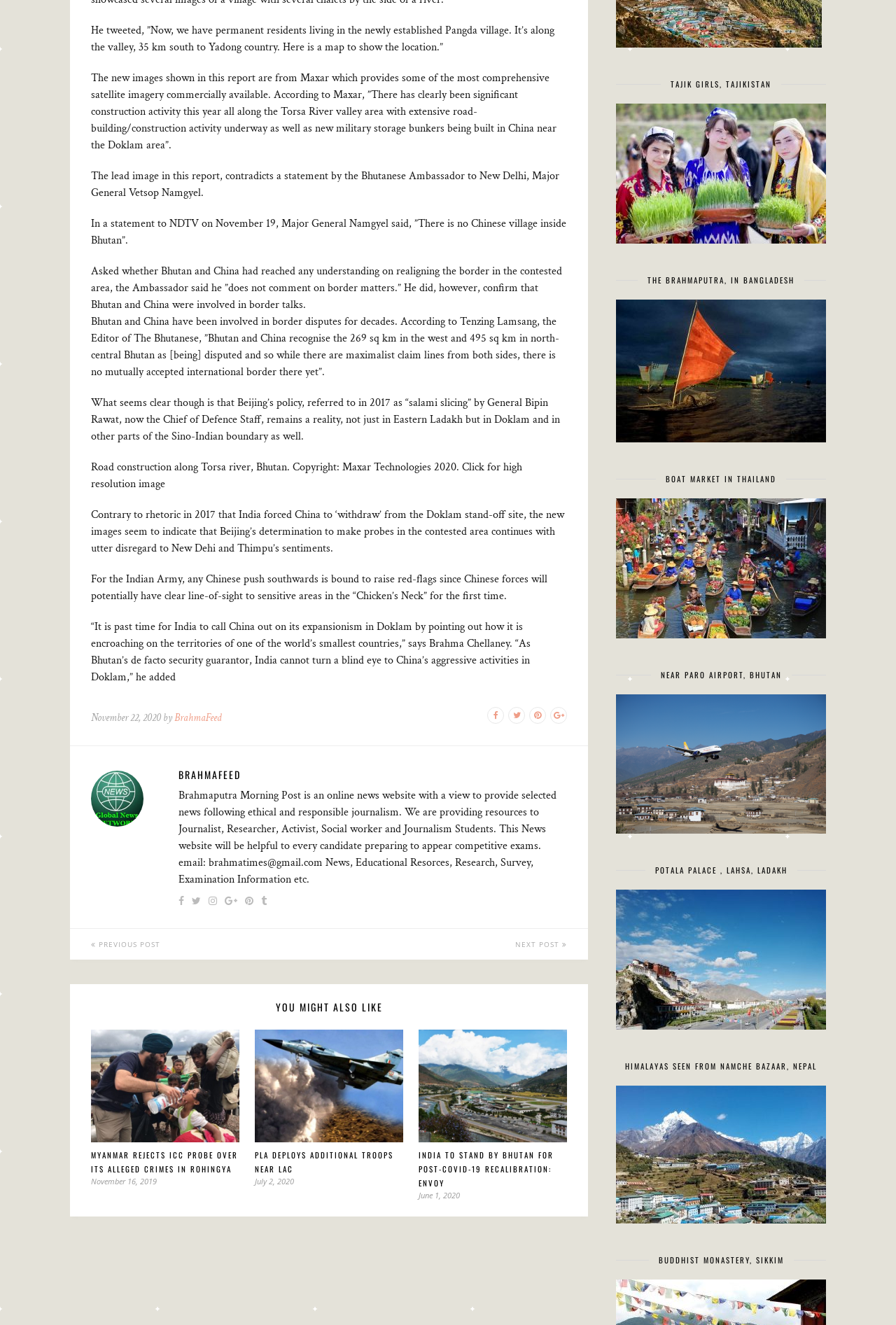Determine the bounding box coordinates for the clickable element to execute this instruction: "View the high-resolution image of road construction along Torsa river". Provide the coordinates as four float numbers between 0 and 1, i.e., [left, top, right, bottom].

[0.102, 0.347, 0.583, 0.371]